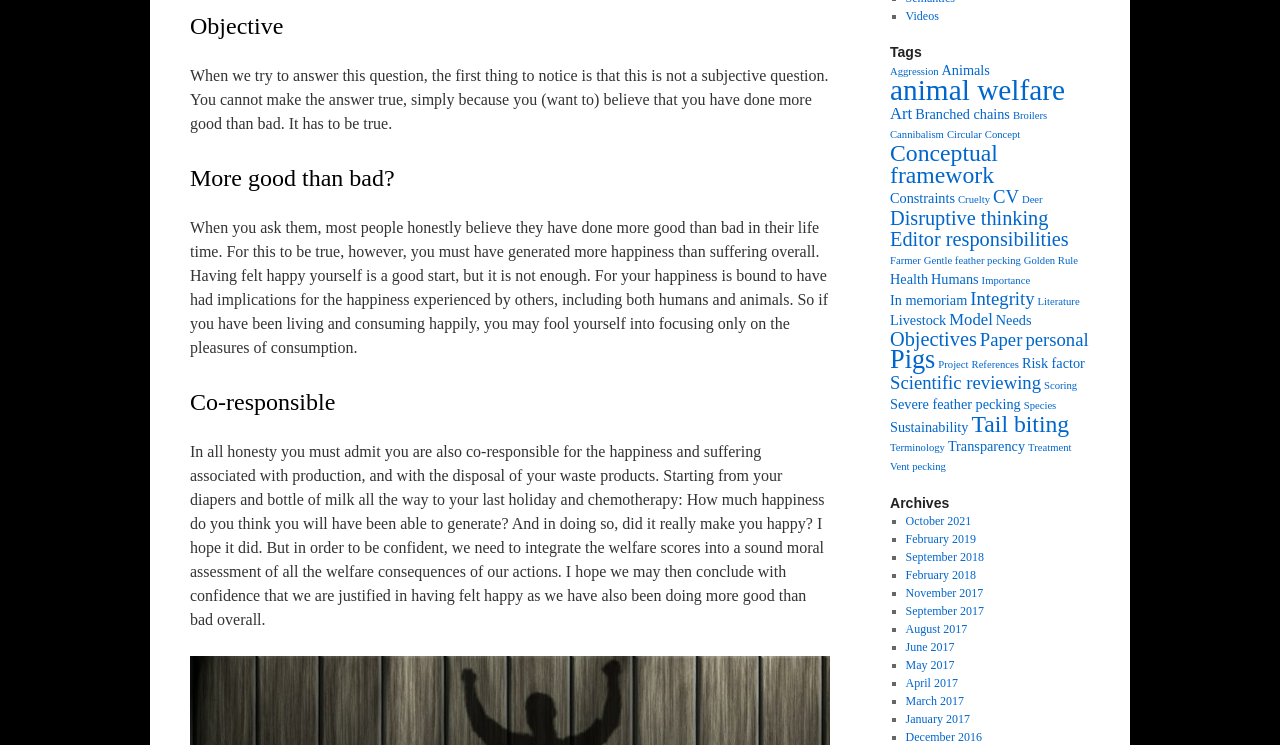What is the tone of the webpage's content?
Look at the screenshot and respond with one word or a short phrase.

Philosophical and introspective